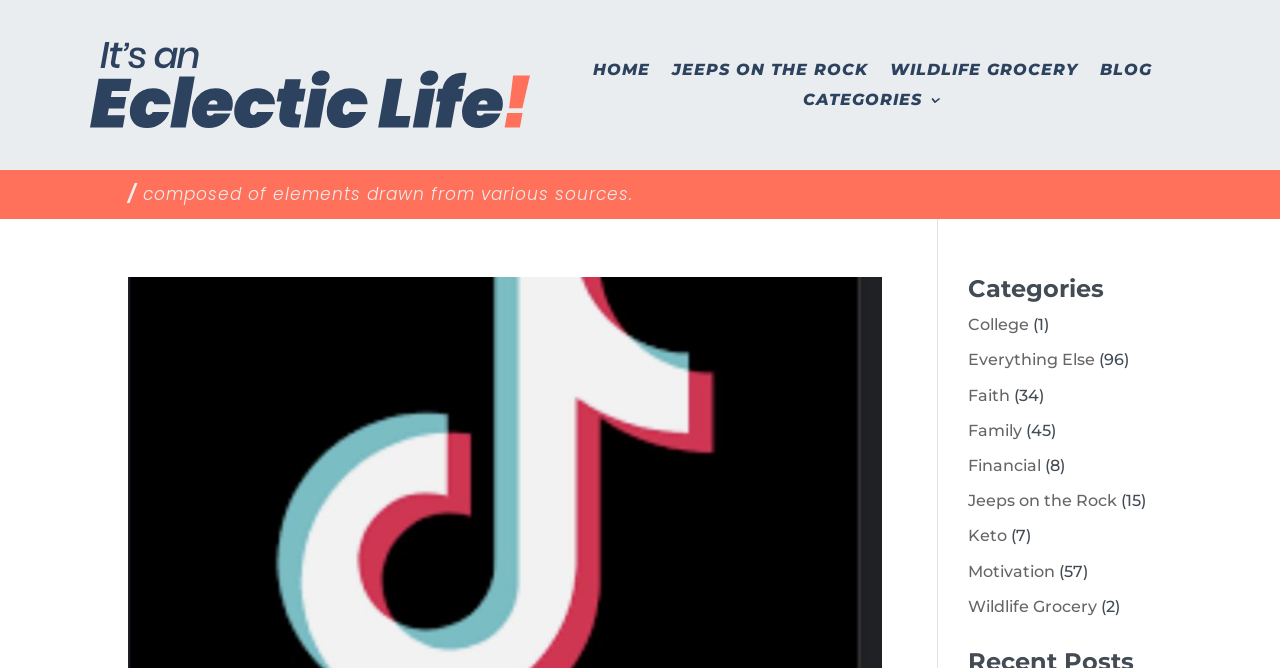Identify the bounding box coordinates of the area you need to click to perform the following instruction: "view jeeps on the rock".

[0.525, 0.094, 0.678, 0.127]